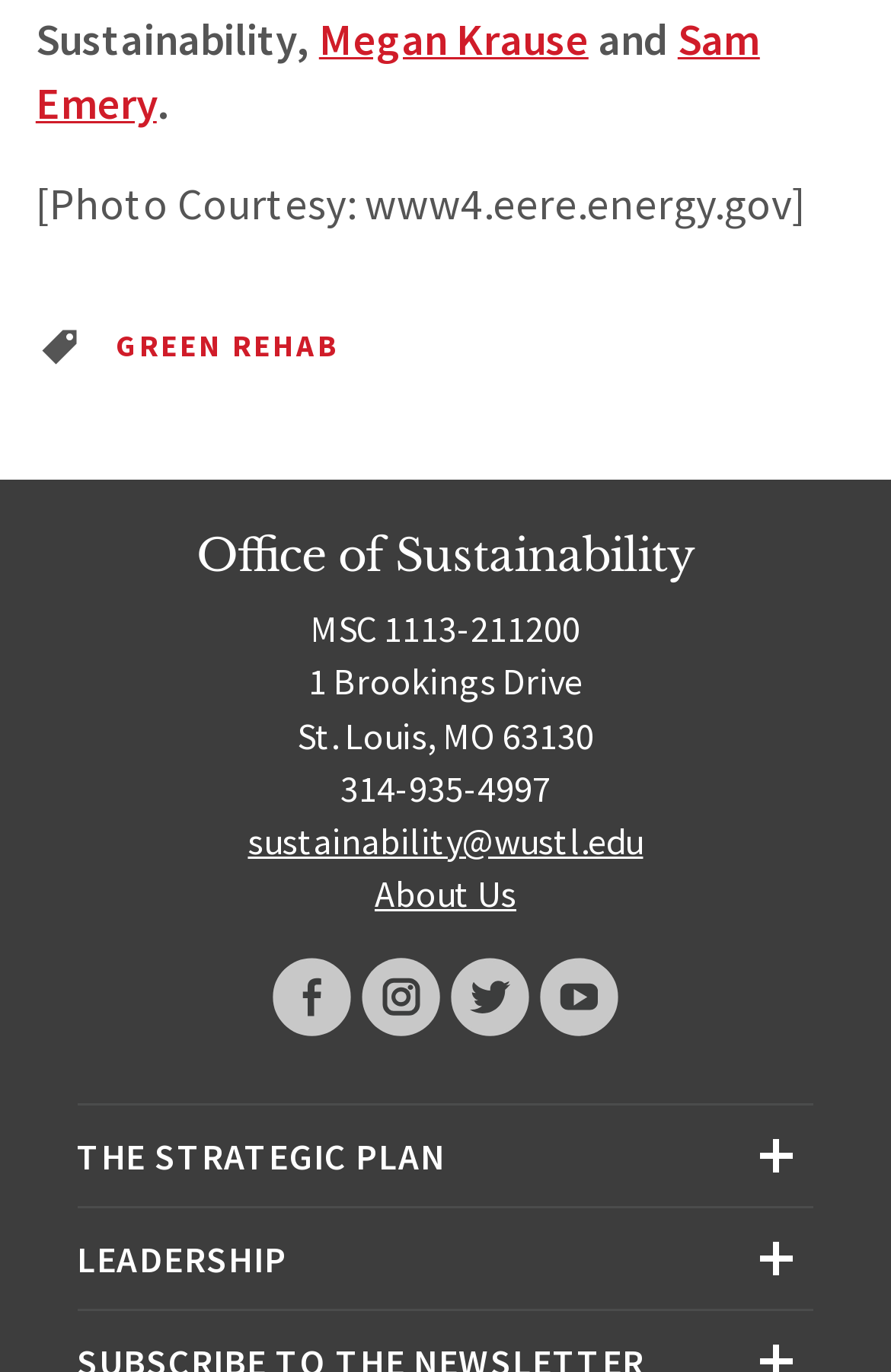Respond with a single word or phrase for the following question: 
What is the name of the office?

Office of Sustainability